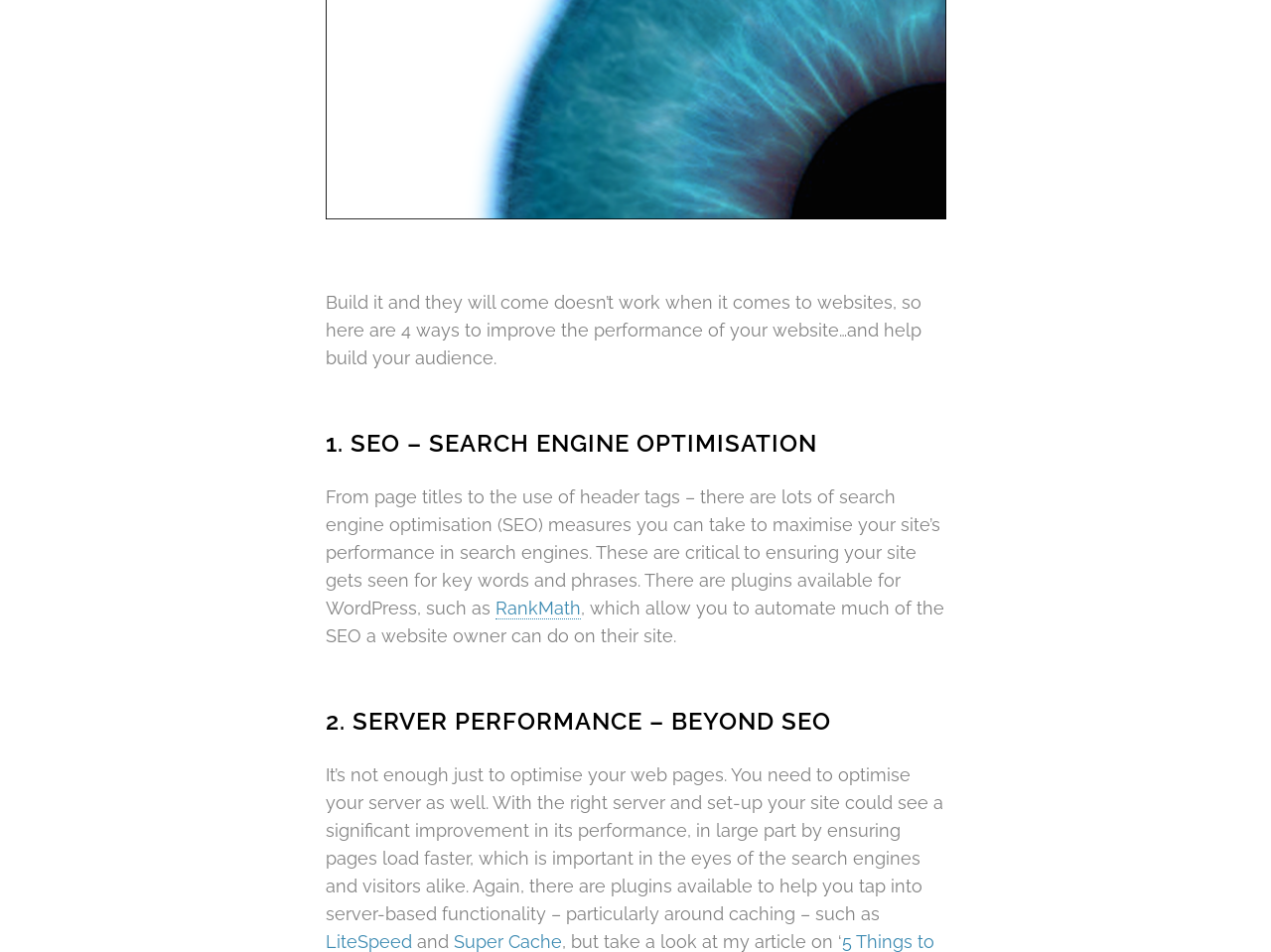Locate the bounding box of the UI element with the following description: "Données Personnelles".

[0.686, 0.083, 0.906, 0.106]